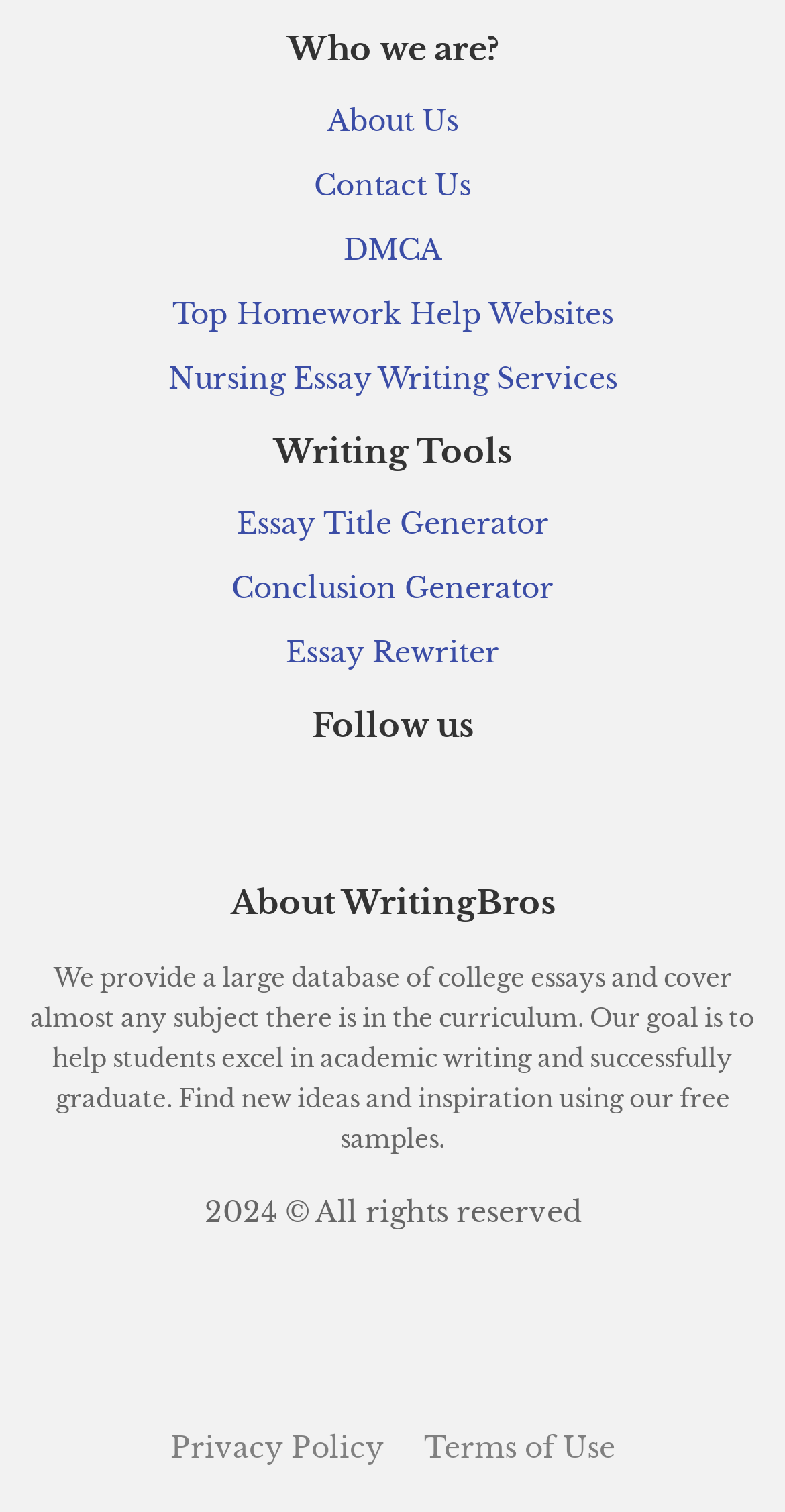What social media platforms does WritingBros have a presence on?
Please provide a detailed and thorough answer to the question.

The webpage displays images of facebook, instagram, and twitter, which indicates that WritingBros has a presence on these social media platforms.